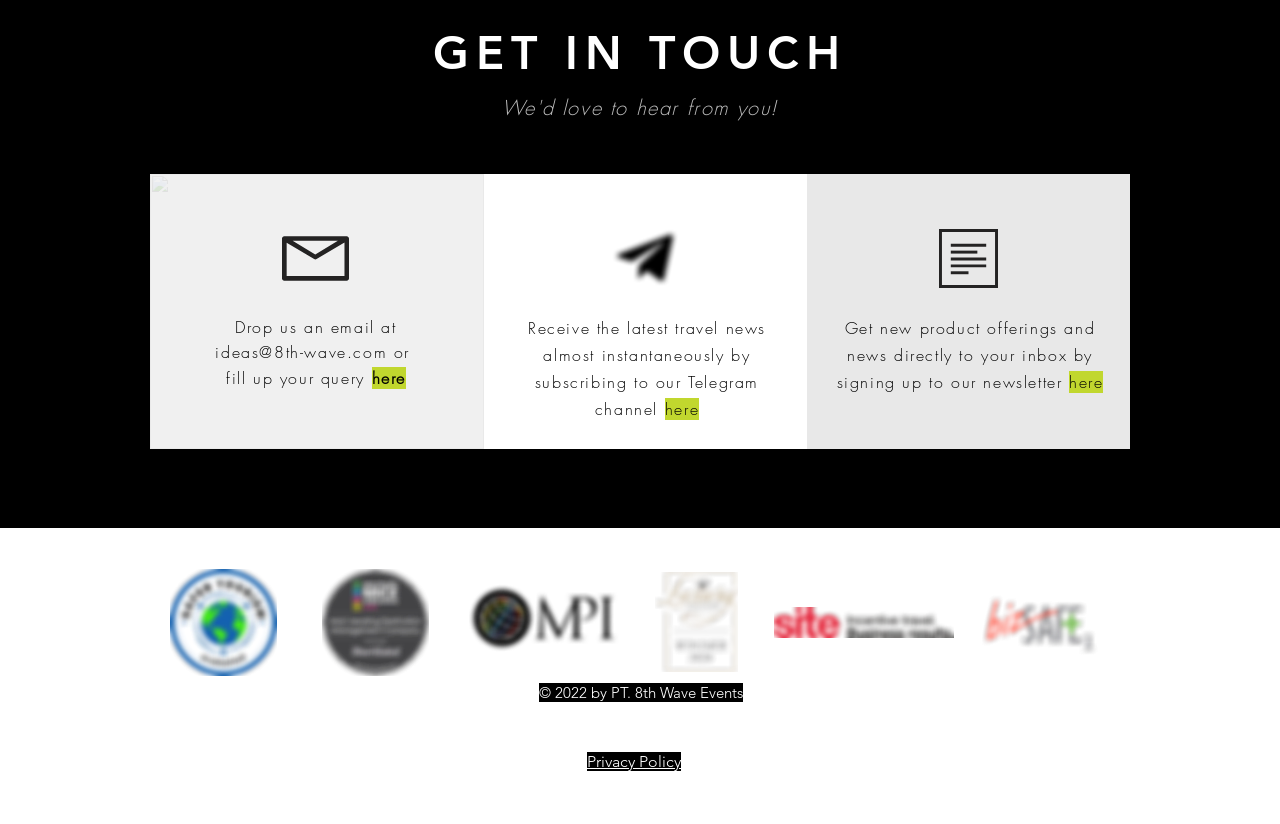Using the image as a reference, answer the following question in as much detail as possible:
What is the email address to contact?

The email address can be found in the 'GET IN TOUCH' section, where it says 'Drop us an email at' followed by the email address 'ideas@8th-wave.com'.